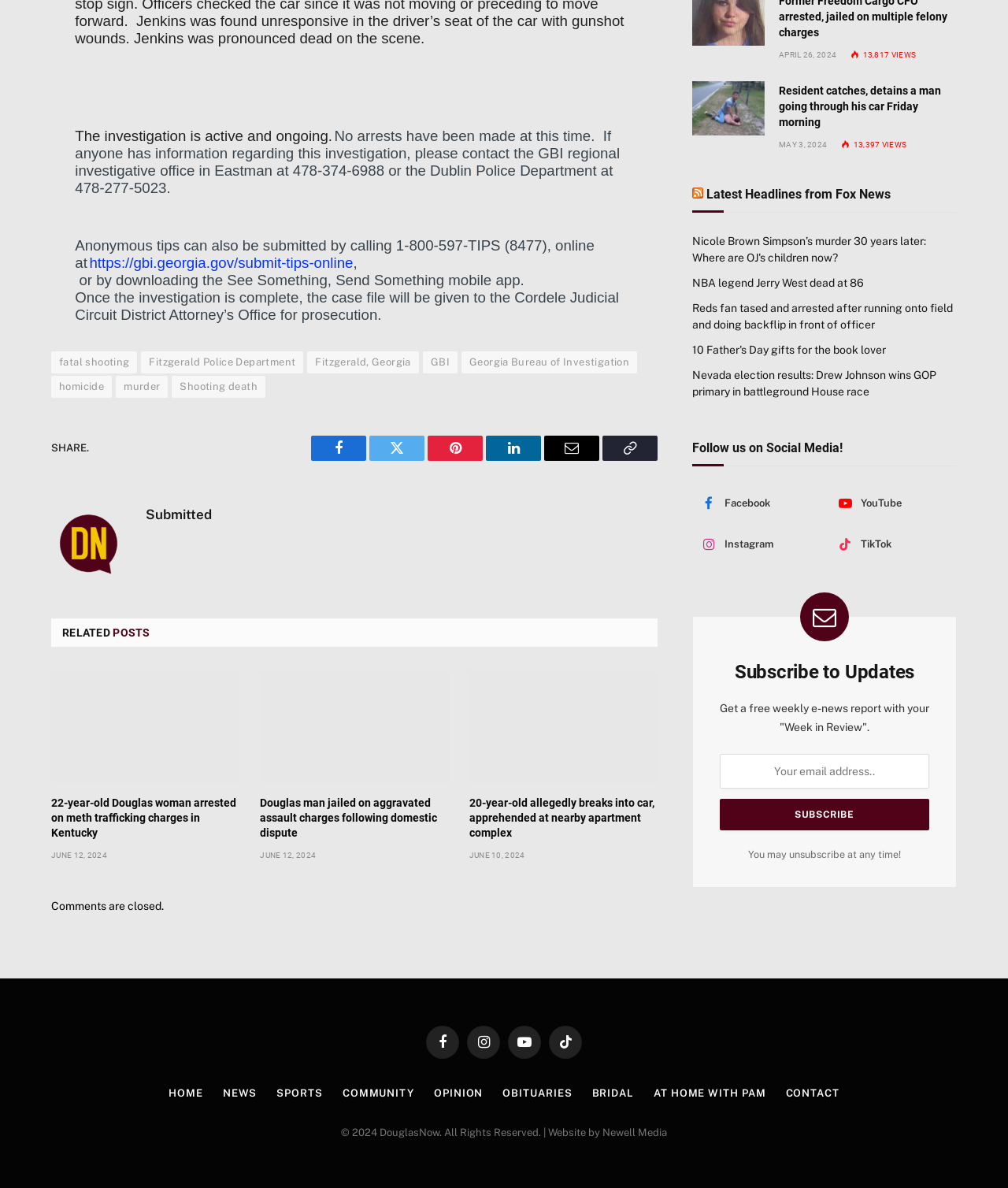Please determine the bounding box coordinates of the element to click in order to execute the following instruction: "Submit a tip online". The coordinates should be four float numbers between 0 and 1, specified as [left, top, right, bottom].

[0.089, 0.214, 0.35, 0.228]